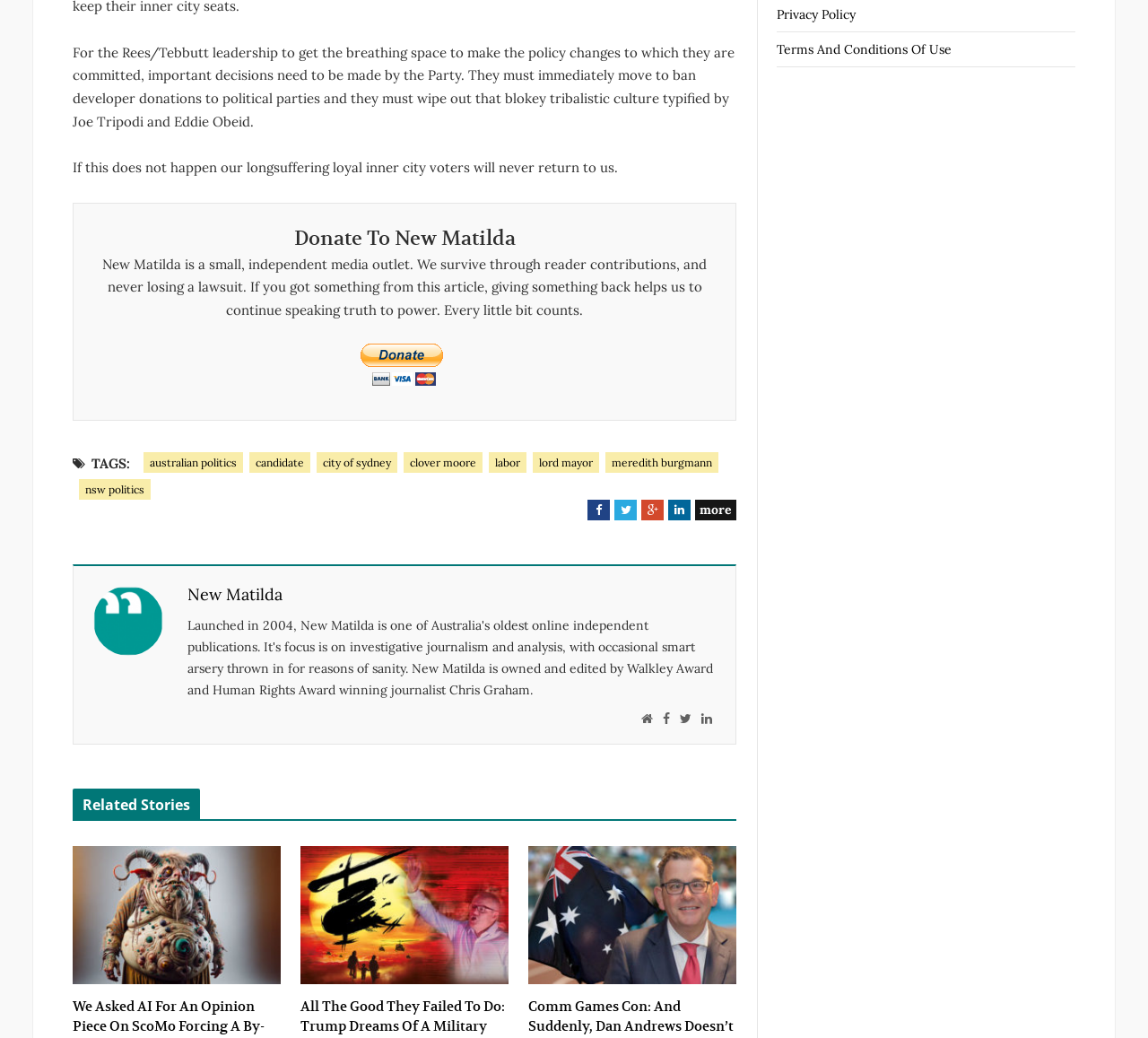Please locate the bounding box coordinates of the element that needs to be clicked to achieve the following instruction: "Share on Facebook". The coordinates should be four float numbers between 0 and 1, i.e., [left, top, right, bottom].

[0.512, 0.482, 0.531, 0.502]